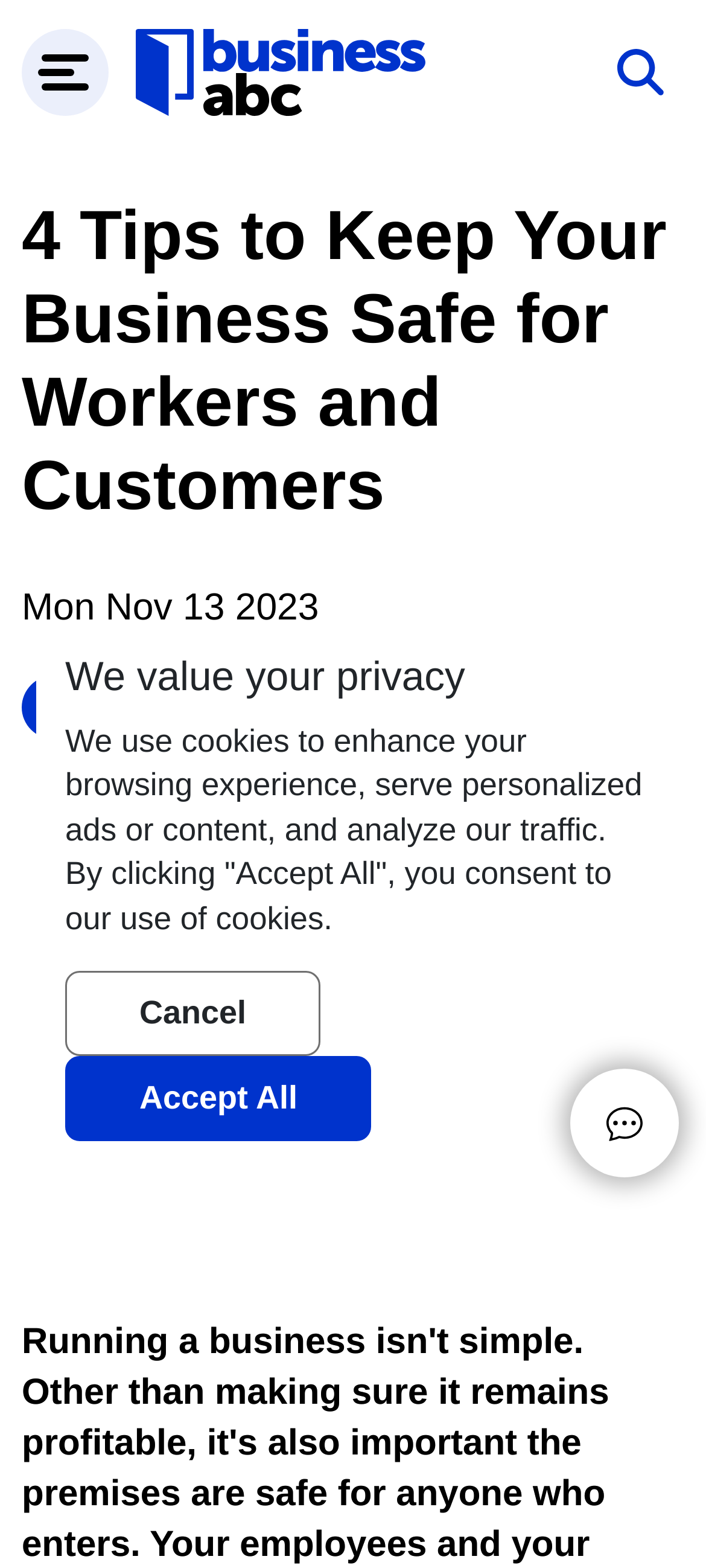Present a detailed account of what is displayed on the webpage.

The webpage is about providing tips to keep businesses safe for workers and customers. At the top, there is a heading that reads "We value your privacy" followed by a static text that explains the use of cookies on the website. Below this text, there are two buttons, "Cancel" and "Accept All", which are likely related to cookie consent.

On the top-left corner, there is a small button with no text, and next to it, there is a link with no text. Above the main content, there is a heading that repeats the title "4 Tips to Keep Your Business Safe for Workers and Customers" and a subheading that displays the date "Mon Nov 13 2023".

The main content is divided into sections, each represented by a link with no text. There are five links in total, arranged horizontally across the page. 

At the bottom-right corner, there is a button with no text, and inside it, there is a small image.